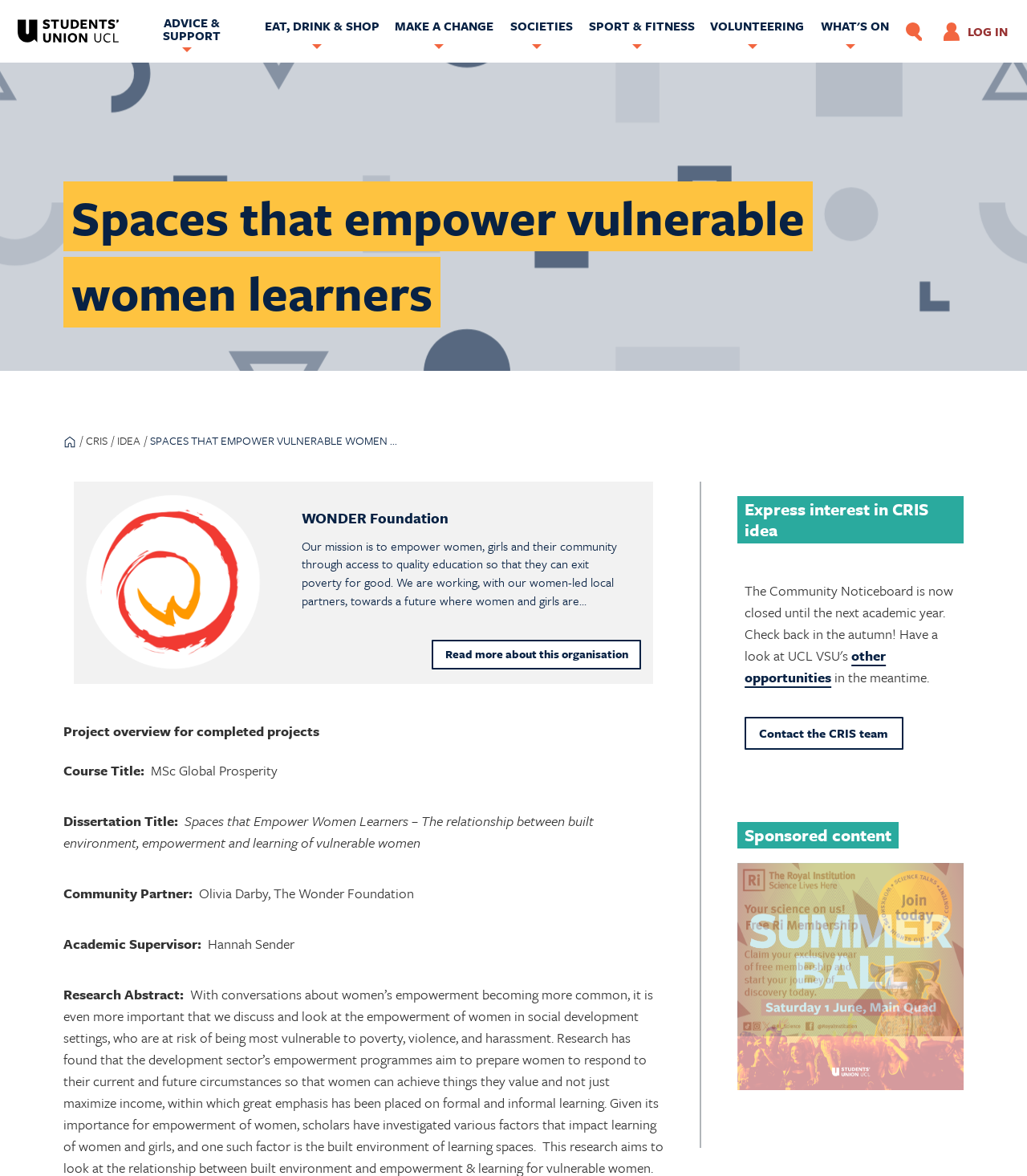Can you extract the primary headline text from the webpage?

Spaces that empower vulnerable women learners